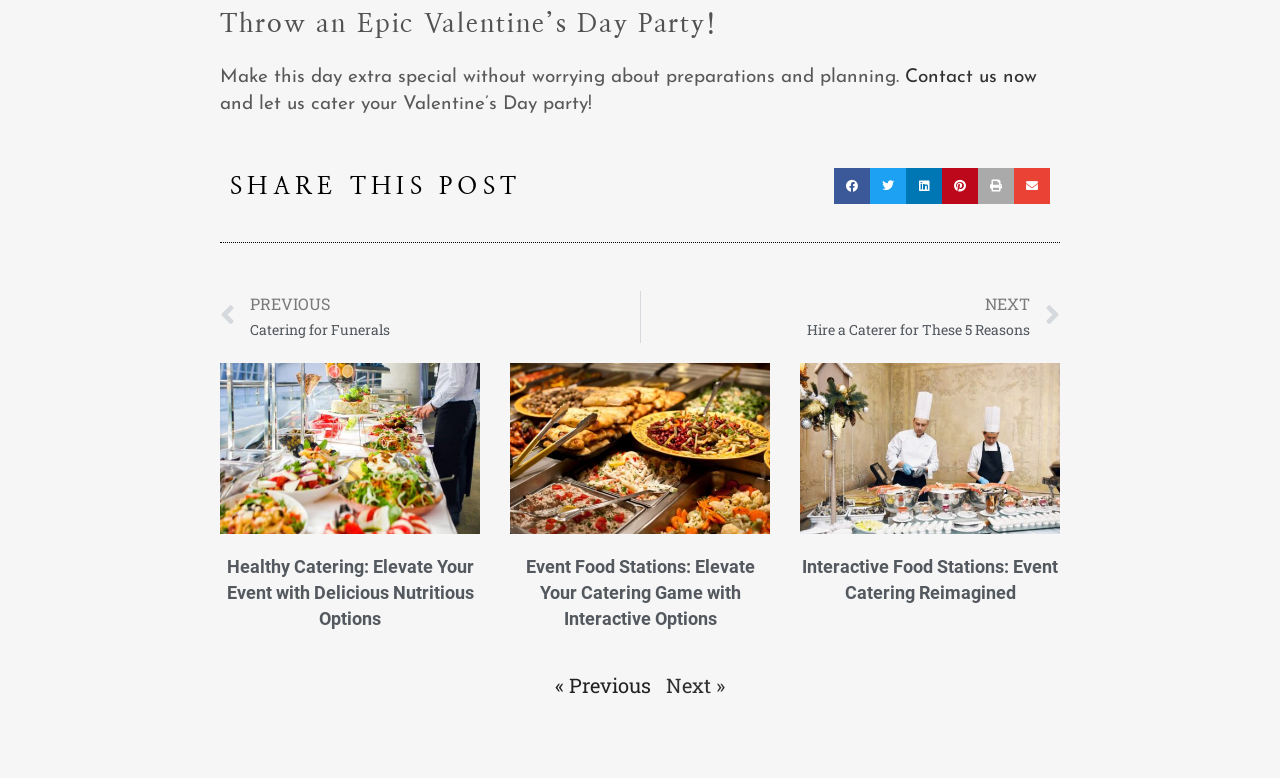What is the main topic of this webpage?
Please use the image to deliver a detailed and complete answer.

The main topic of this webpage is Valentine's Day party because the heading 'Throw an Epic Valentine’s Day Party!' is prominent at the top of the page, and the content below discusses catering options for such an event.